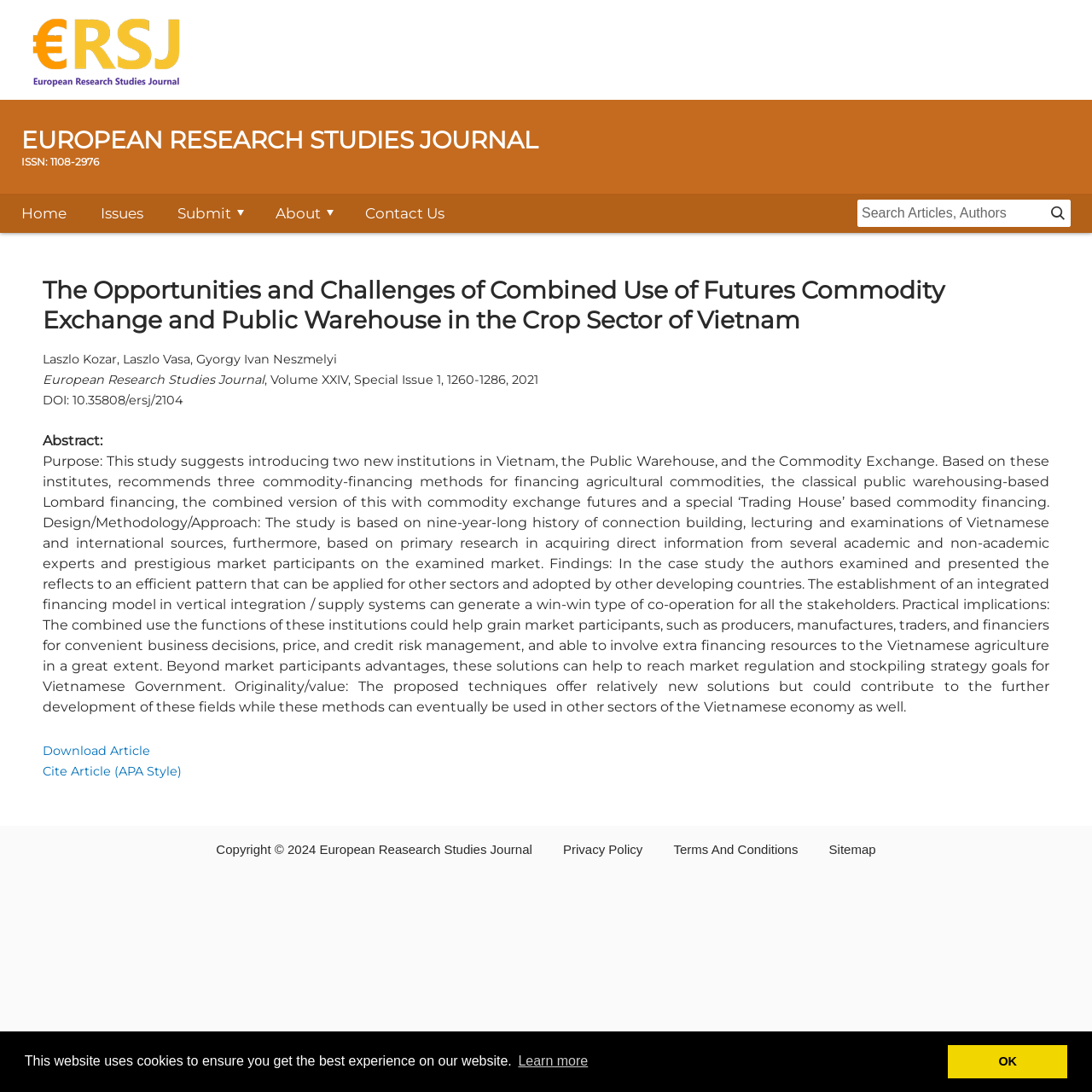Identify the bounding box coordinates for the region to click in order to carry out this instruction: "view submission guidelines". Provide the coordinates using four float numbers between 0 and 1, formatted as [left, top, right, bottom].

[0.727, 0.198, 1.0, 0.234]